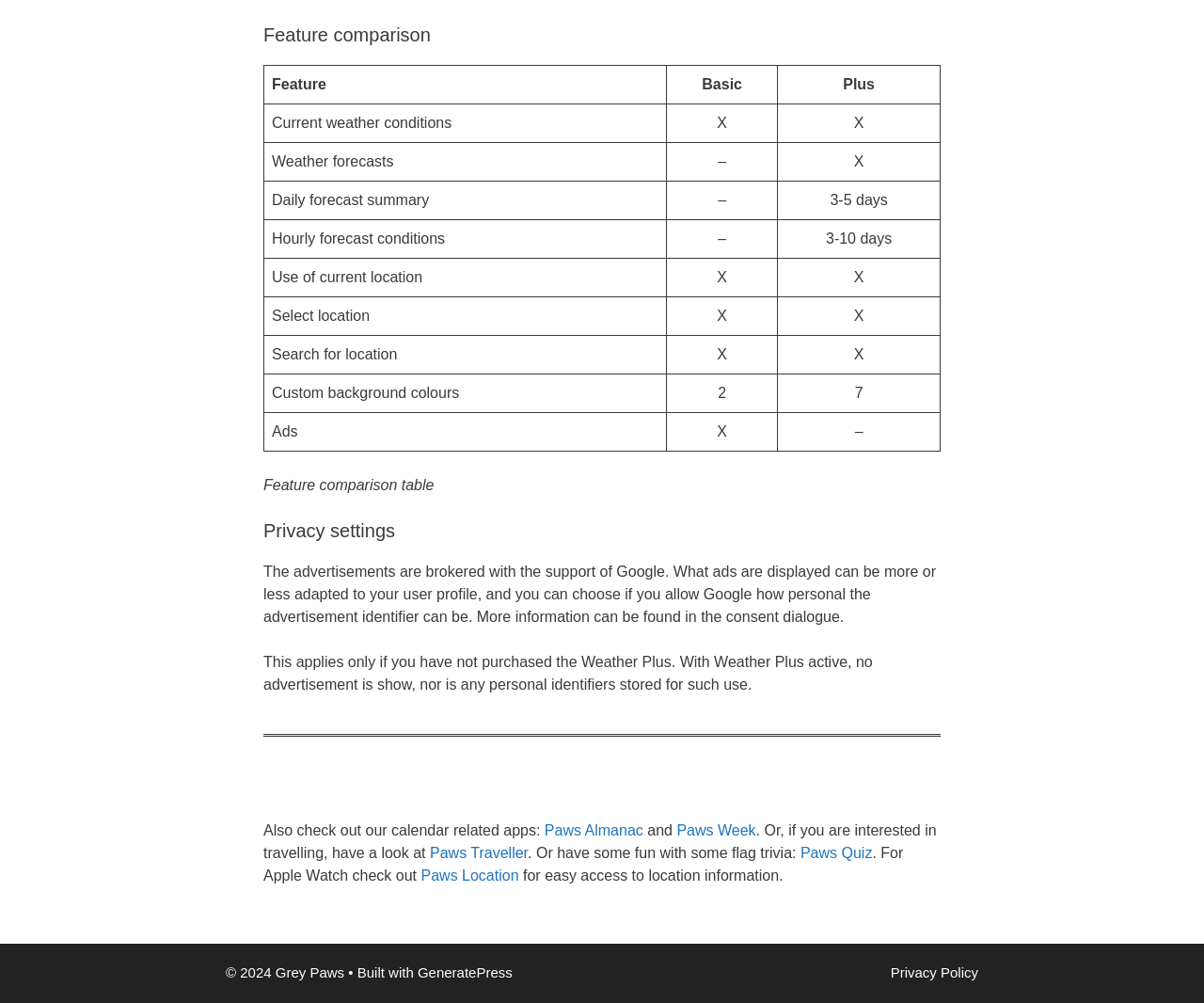Find the bounding box coordinates of the UI element according to this description: "Paws Almanac".

[0.452, 0.82, 0.534, 0.836]